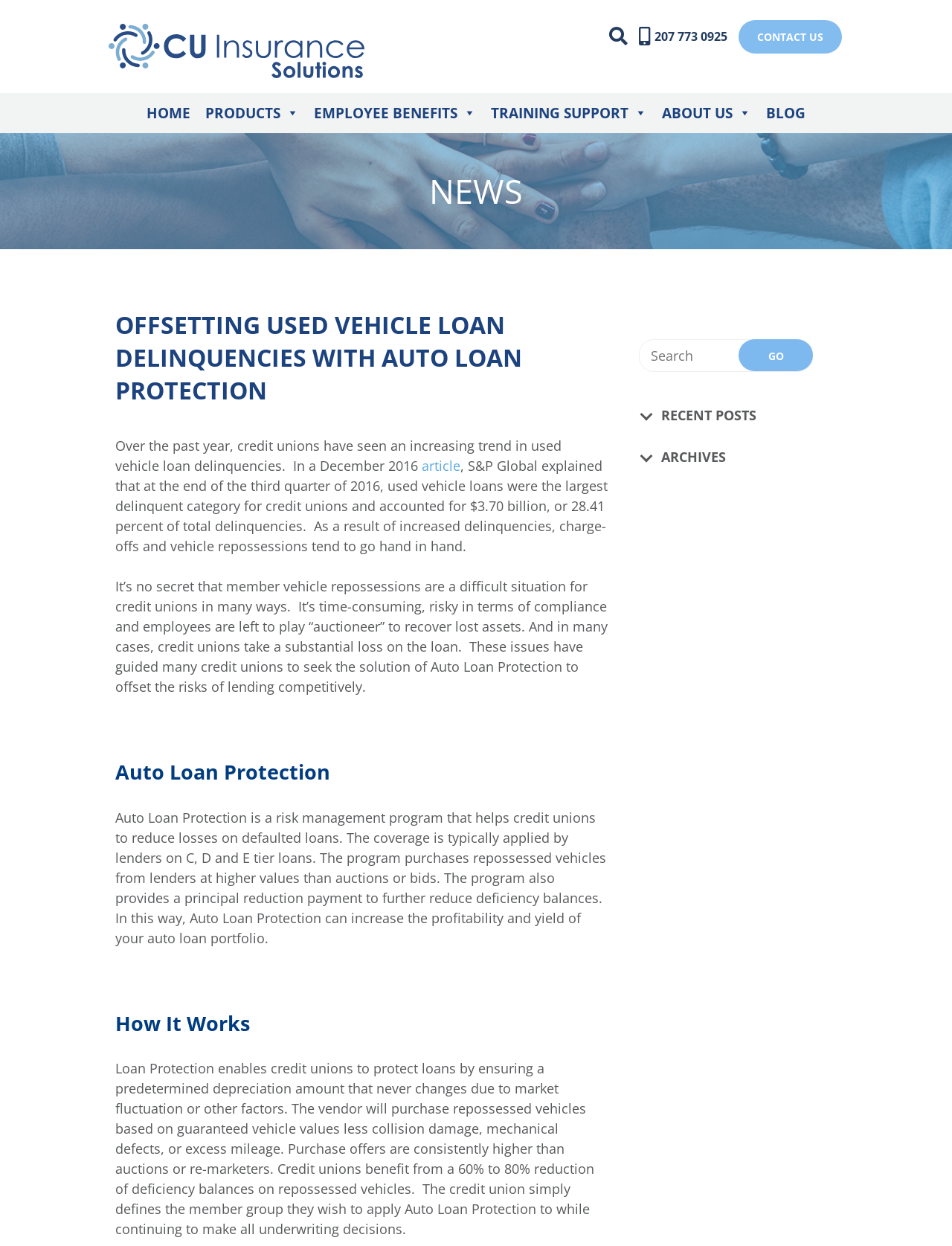Can you find the bounding box coordinates for the element to click on to achieve the instruction: "Click the HOME link"?

[0.146, 0.079, 0.208, 0.103]